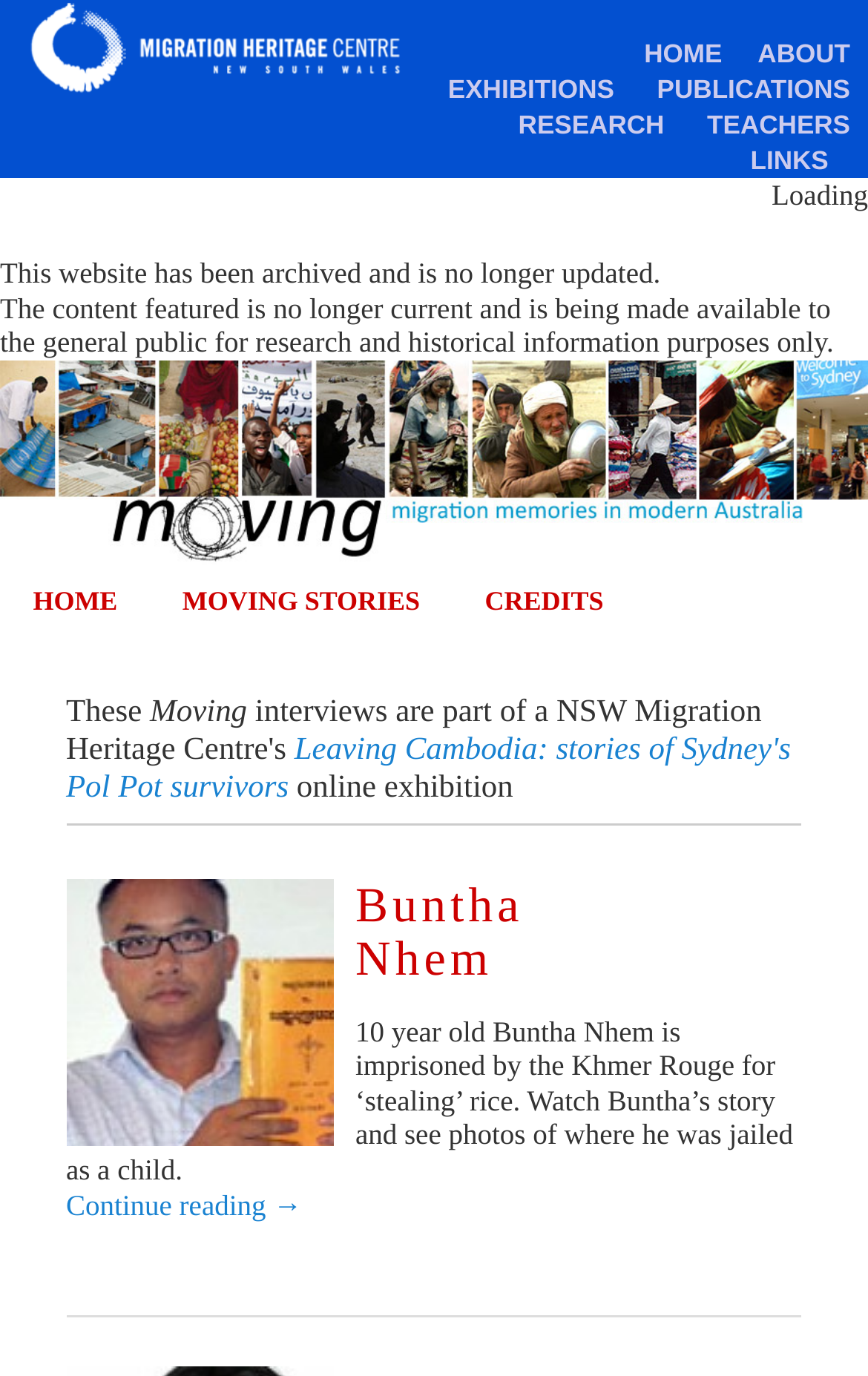Please locate the bounding box coordinates for the element that should be clicked to achieve the following instruction: "Continue reading about Buntha Nhem". Ensure the coordinates are given as four float numbers between 0 and 1, i.e., [left, top, right, bottom].

[0.076, 0.863, 0.348, 0.887]